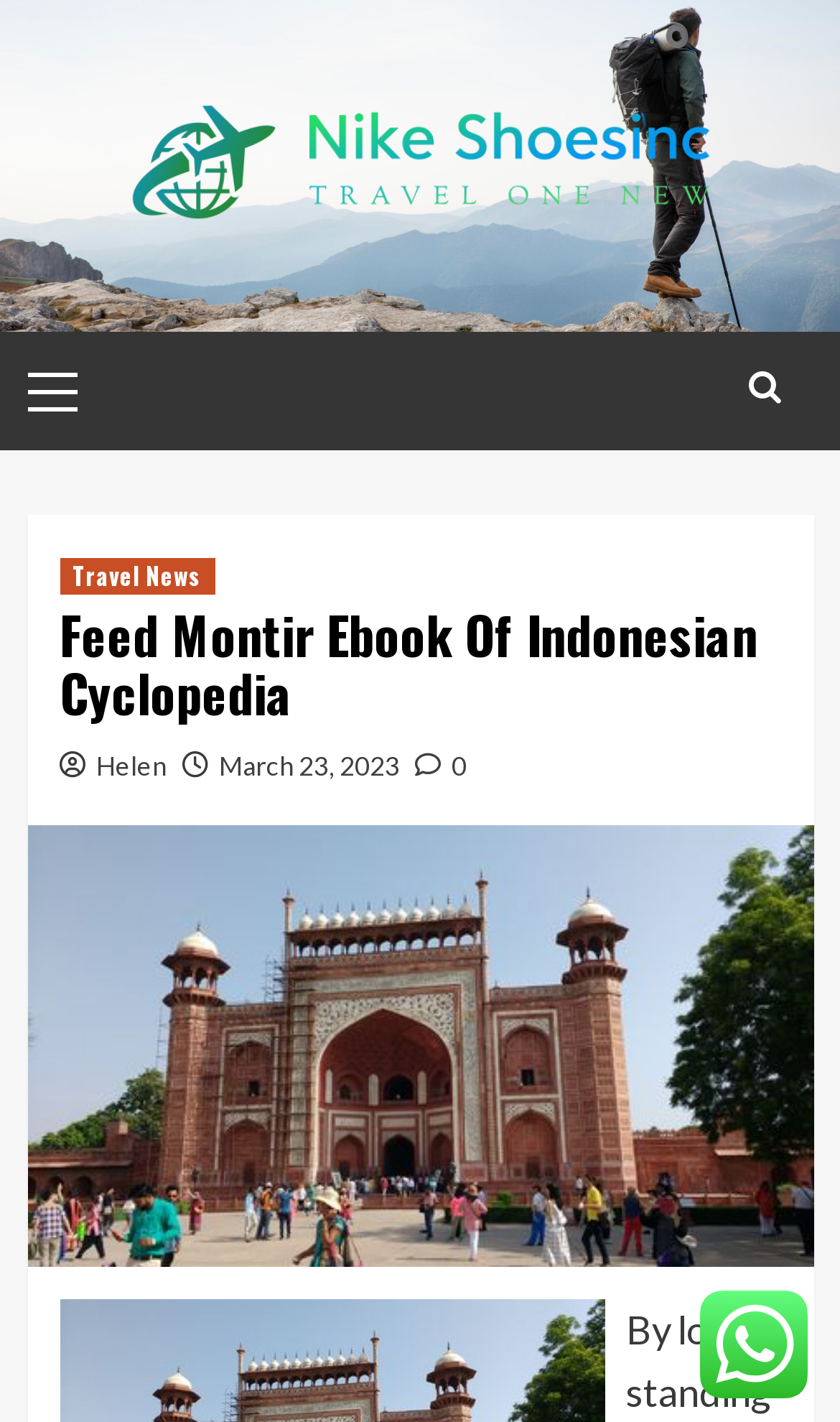What is the primary menu item?
Refer to the image and provide a one-word or short phrase answer.

Primary Menu